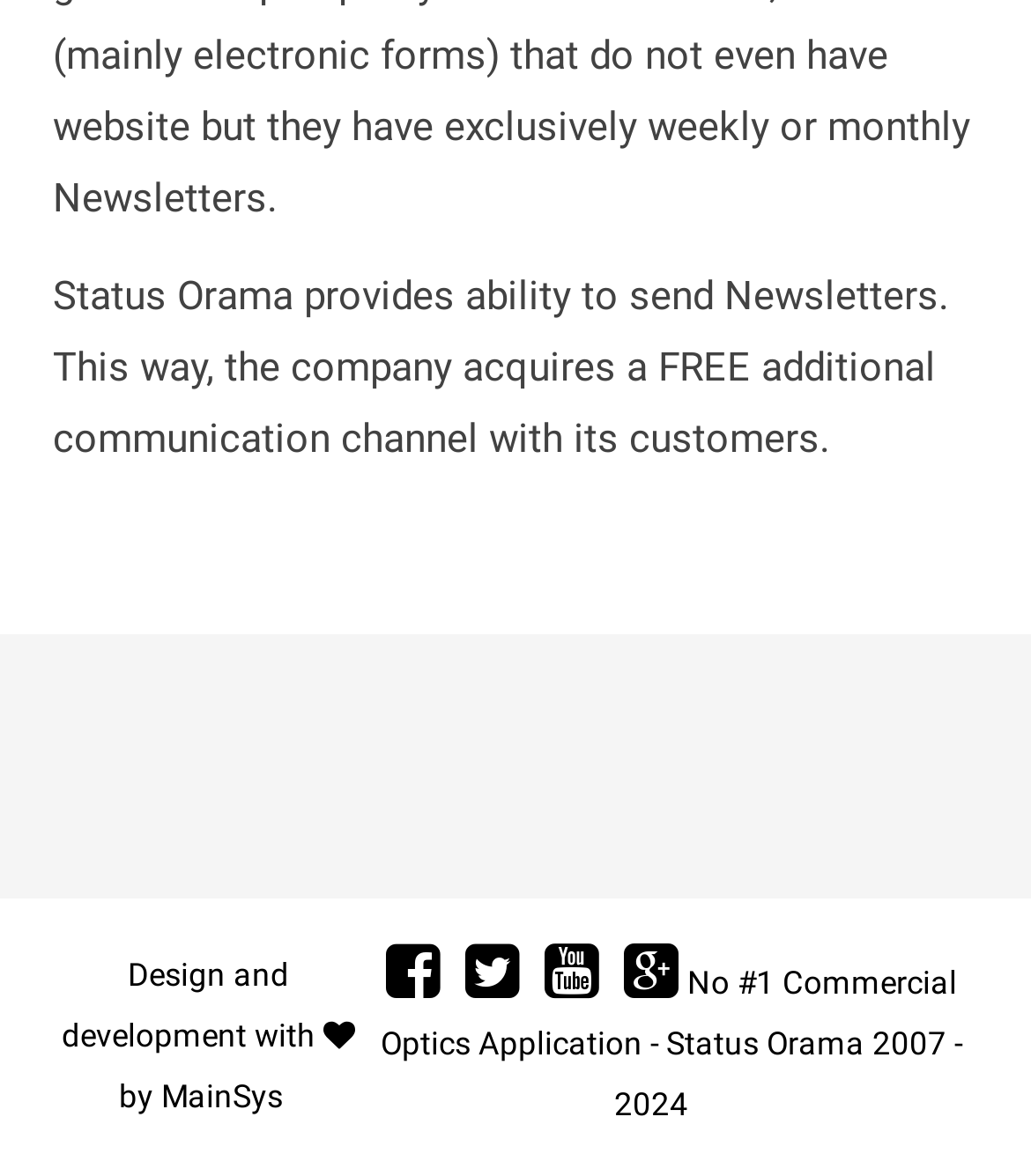Refer to the image and answer the question with as much detail as possible: What is the name of the application mentioned in the footer section?

The StaticText element with ID 333 contains the text 'No #1 Commercial Optics Application - Status Orama 2007 - 2024', which indicates that the name of the application is Status Orama 2007 - 2024.